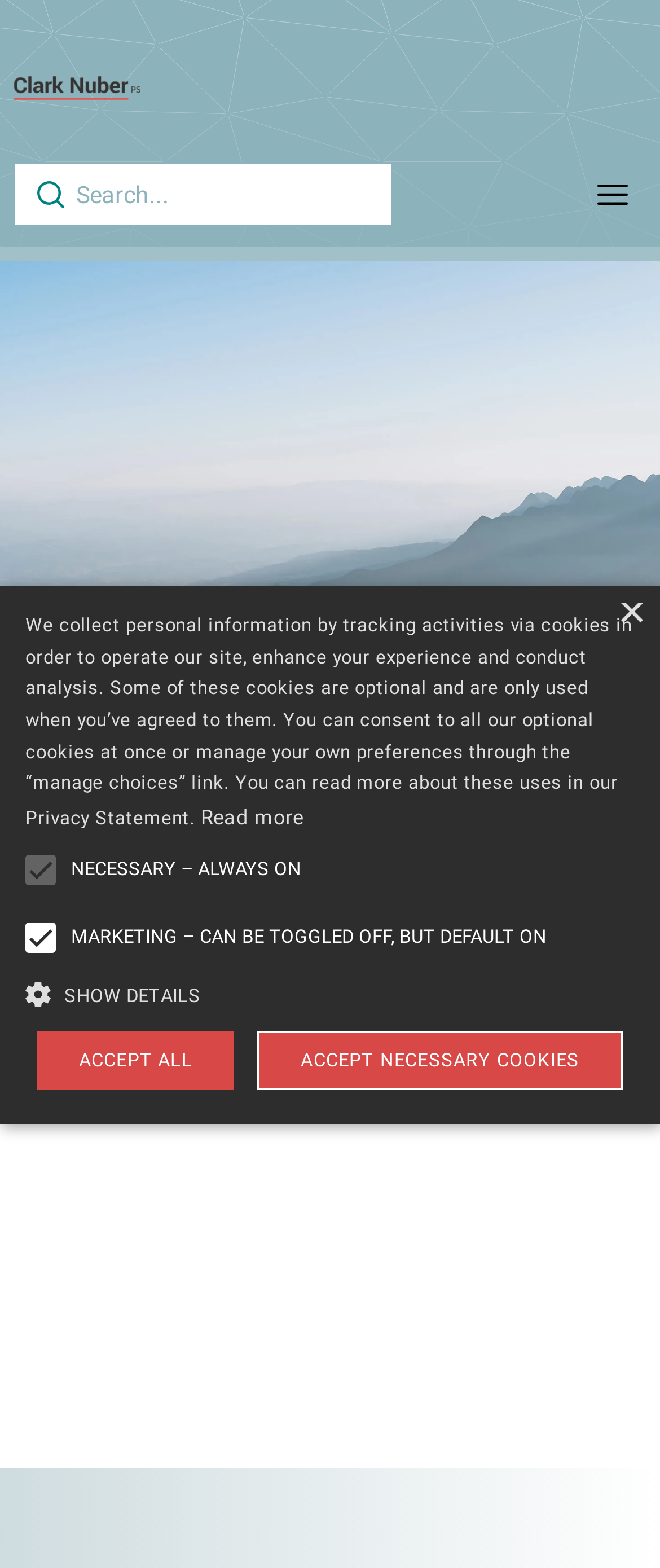Give an in-depth explanation of the webpage layout and content.

The webpage appears to be a professional services website, specifically focused on cybersecurity assurance and accounting. At the top left corner, there is a logo of "Clark Nuber" accompanied by a link to the company's homepage. Next to the logo, there is a search bar with a placeholder text "Search...".

Below the search bar, there is a large image that spans the entire width of the page, with a heading "Leverage the Knowledge of a Certified Public Accountant for Cybersecurity Assurance" positioned on top of it. The heading is centered and takes up about two-thirds of the page's width.

On the top right corner, there is a button with no text, accompanied by an image. Below this button, there is a link to generate a PDF.

The main content of the page is divided into two sections. The first section appears to be an alert or notification, which takes up about half of the page's height. It contains a button to close the alert, as well as a block of text describing the website's cookie policy. The text explains that the website collects personal information through cookies and provides options for users to manage their cookie preferences.

Below the alert, there are several buttons and checkboxes related to cookie management. There are options to accept all cookies, accept necessary cookies, and show details about the cookies used on the website. There are also buttons to learn more about cookies and to access the website's privacy statement.

At the bottom of the page, there is a section that provides more information about the different types of cookies used on the website, including necessary cookies and marketing cookies. This section includes a grid that lists the cookies used, along with their providers and expiration dates.

Finally, there is a footer section that contains a link to report an issue with the website's cookie policy, as well as a statement indicating that the website's cookie management platform is provided by CookieScript.